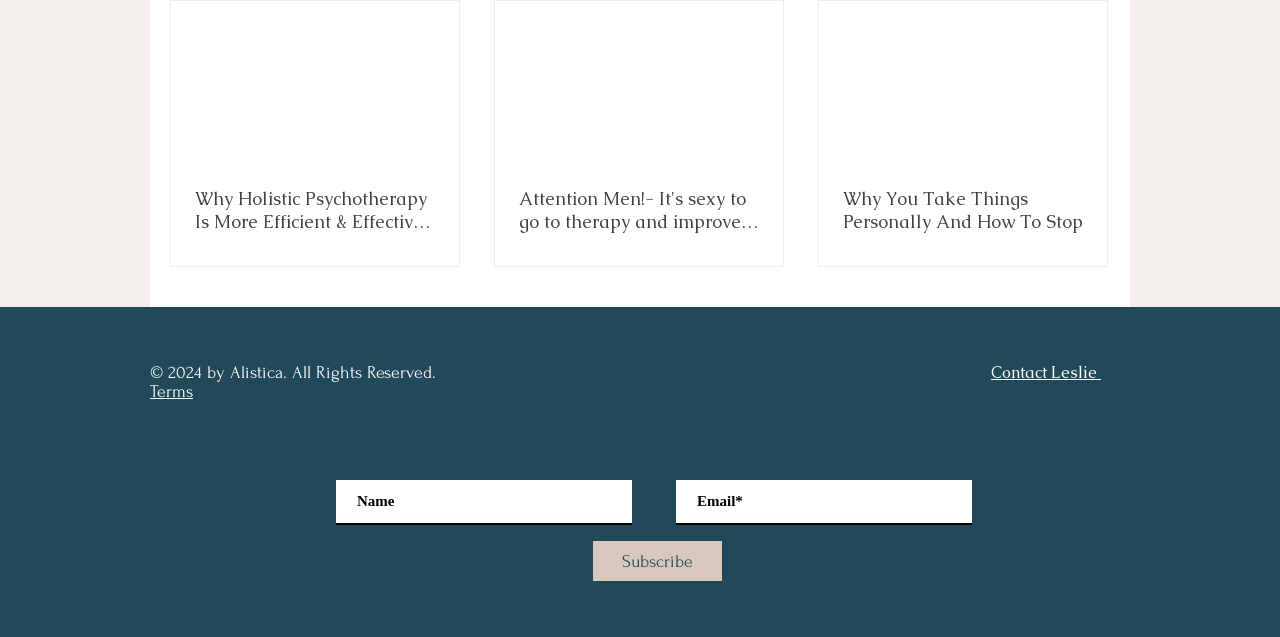Determine the bounding box coordinates of the target area to click to execute the following instruction: "Click on the 'Subscribe' button."

[0.463, 0.85, 0.564, 0.912]